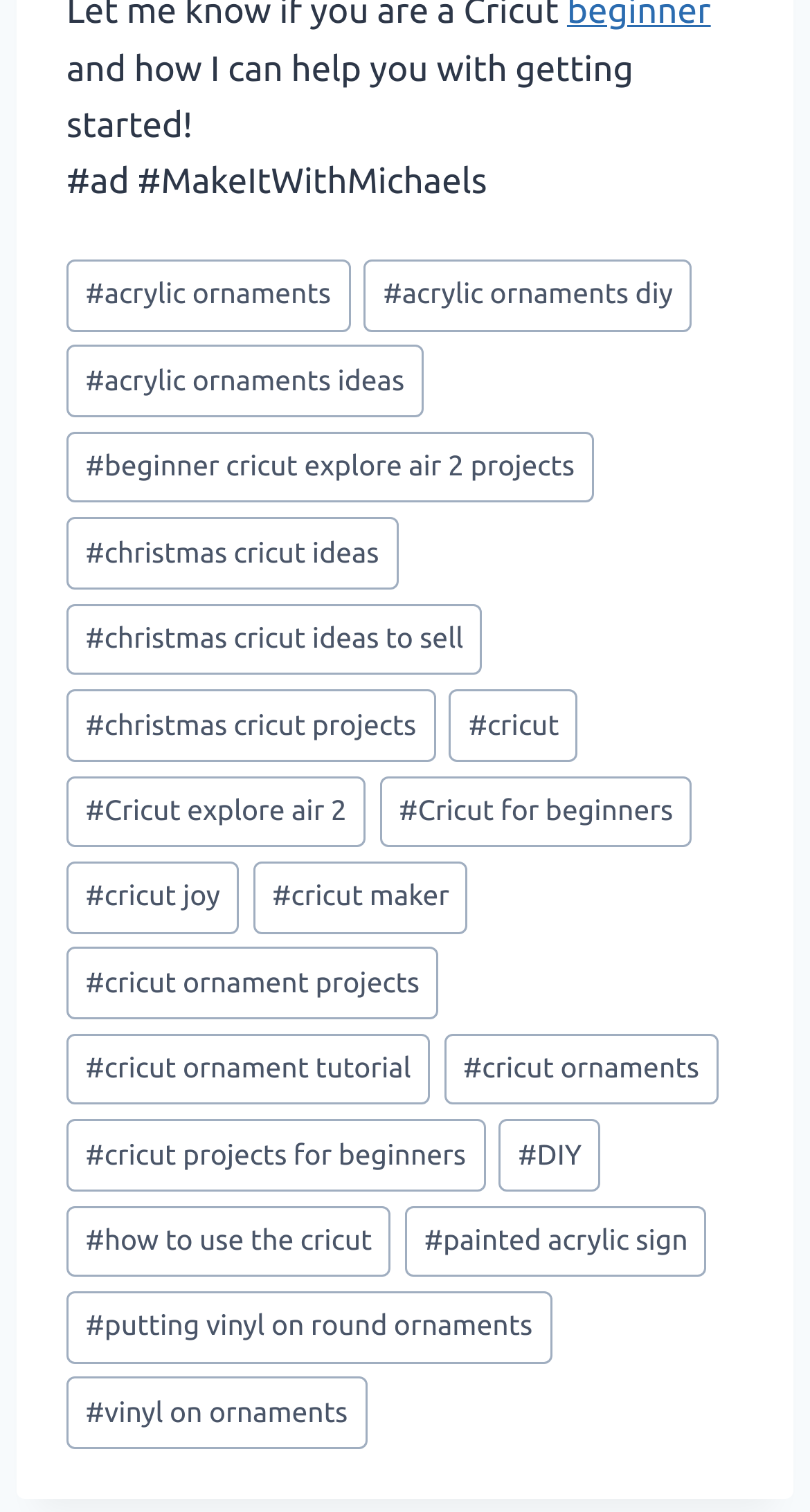Answer the question in a single word or phrase:
What type of projects are mentioned on the webpage?

Cricut and DIY projects